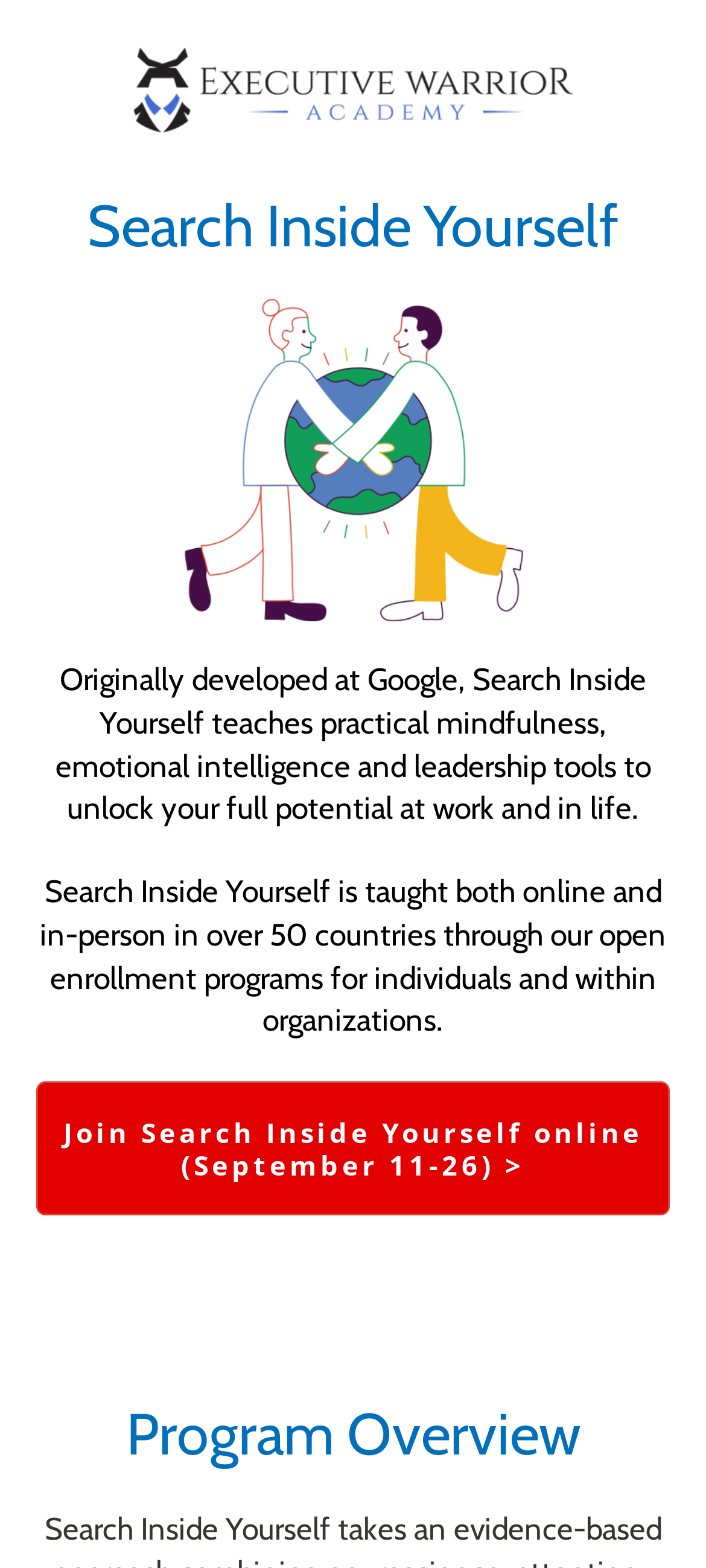Please reply to the following question using a single word or phrase: 
How many countries is the program taught in?

over 50